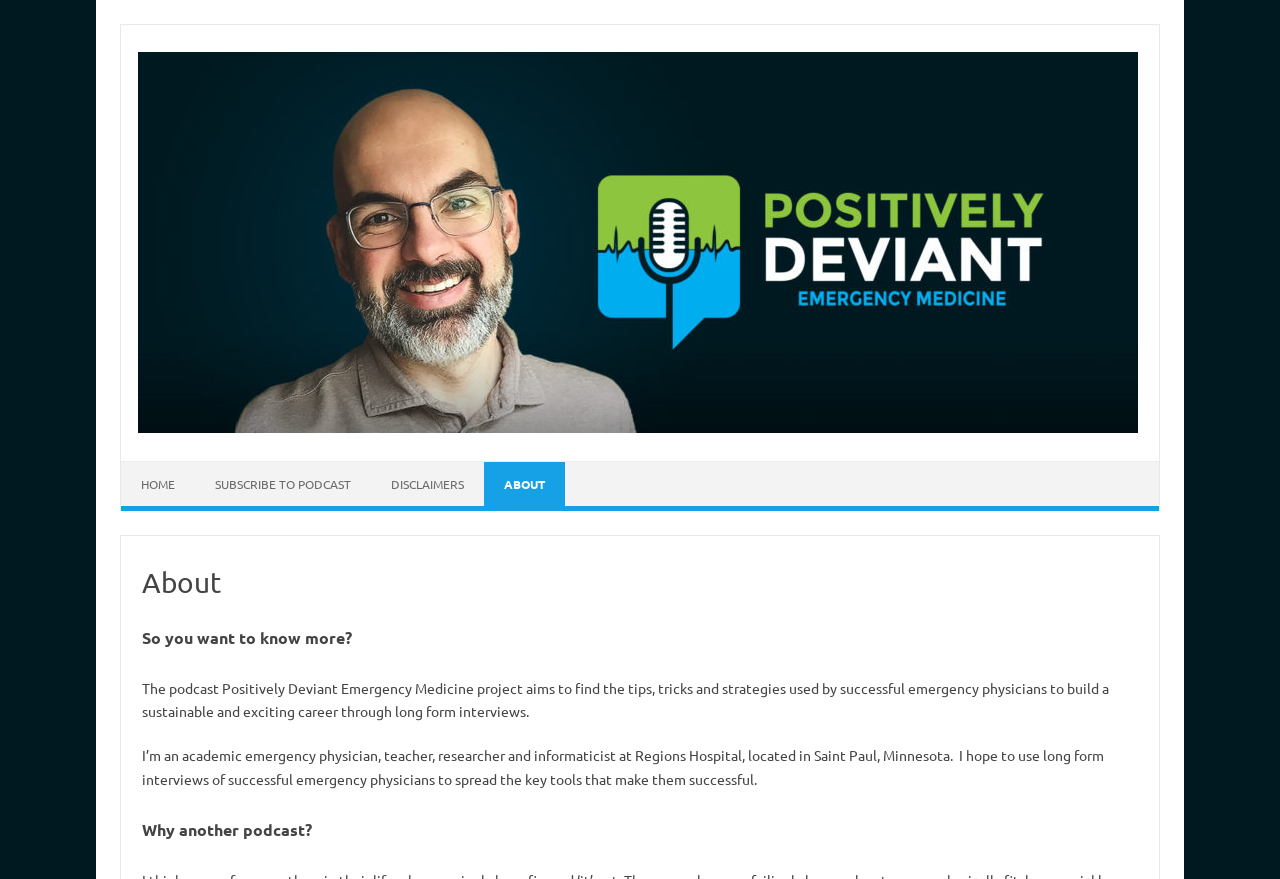How many links are in the top navigation menu?
From the screenshot, provide a brief answer in one word or phrase.

4